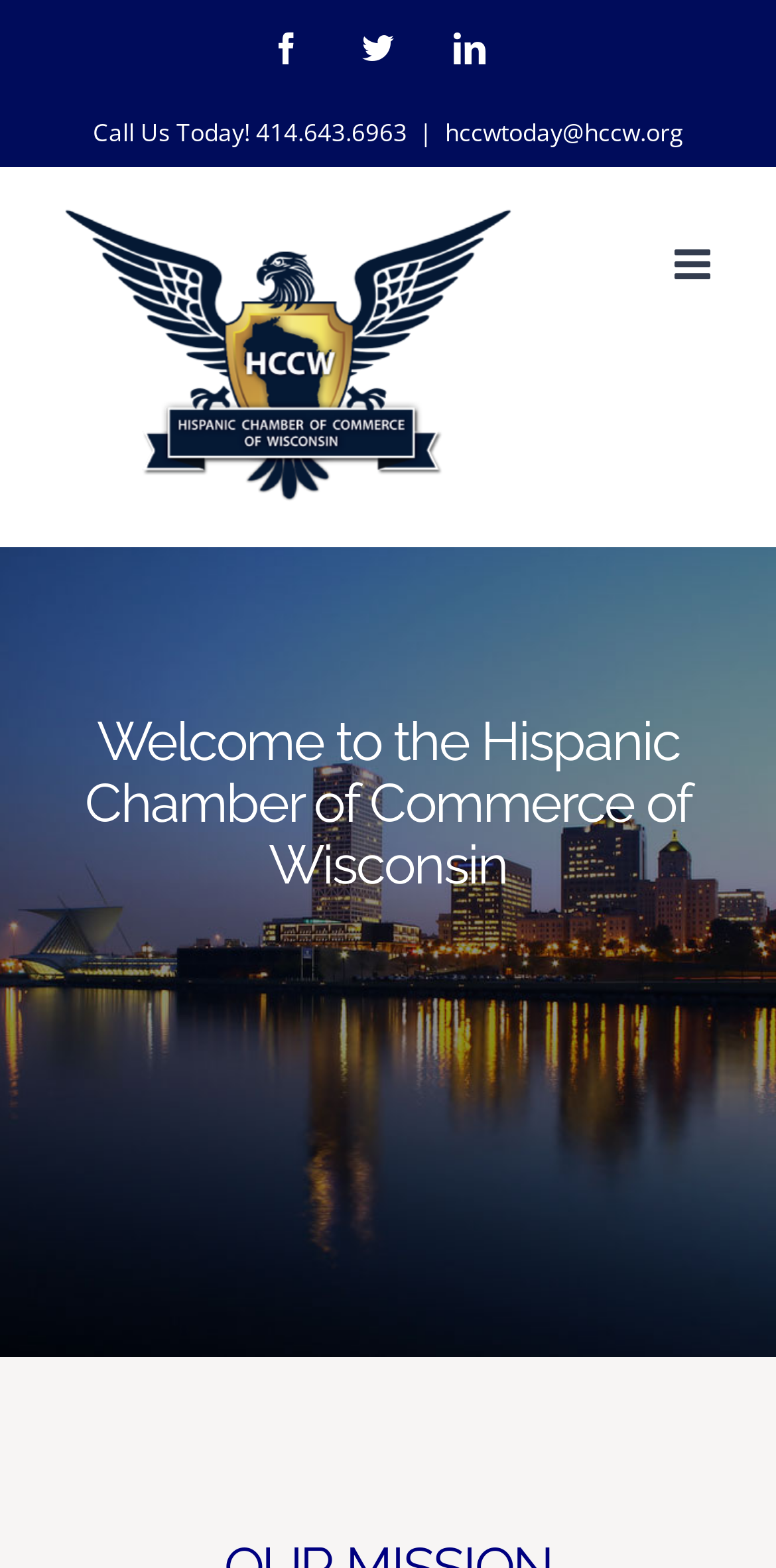What is the phone number to call? Refer to the image and provide a one-word or short phrase answer.

414.643.6963